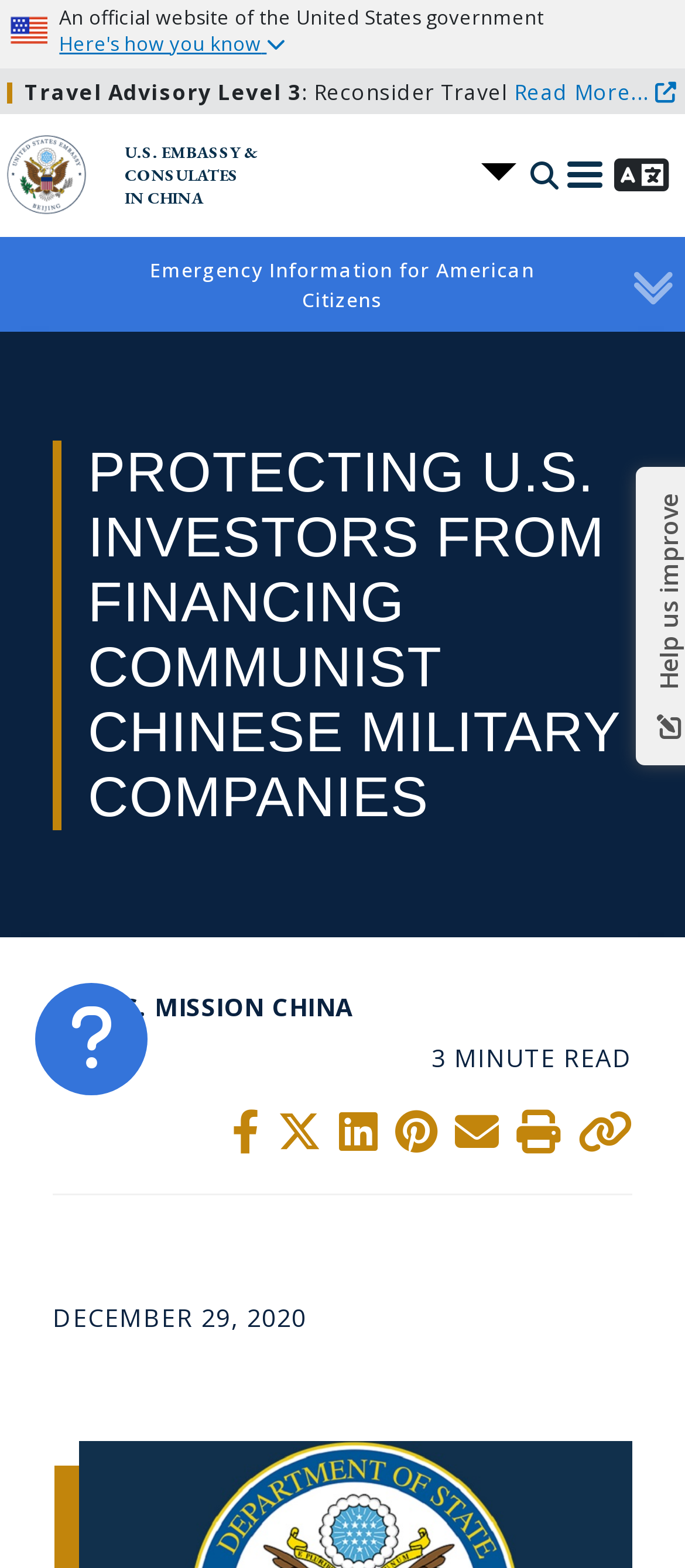How many social media platforms can you share the content on?
Based on the image, provide a one-word or brief-phrase response.

5